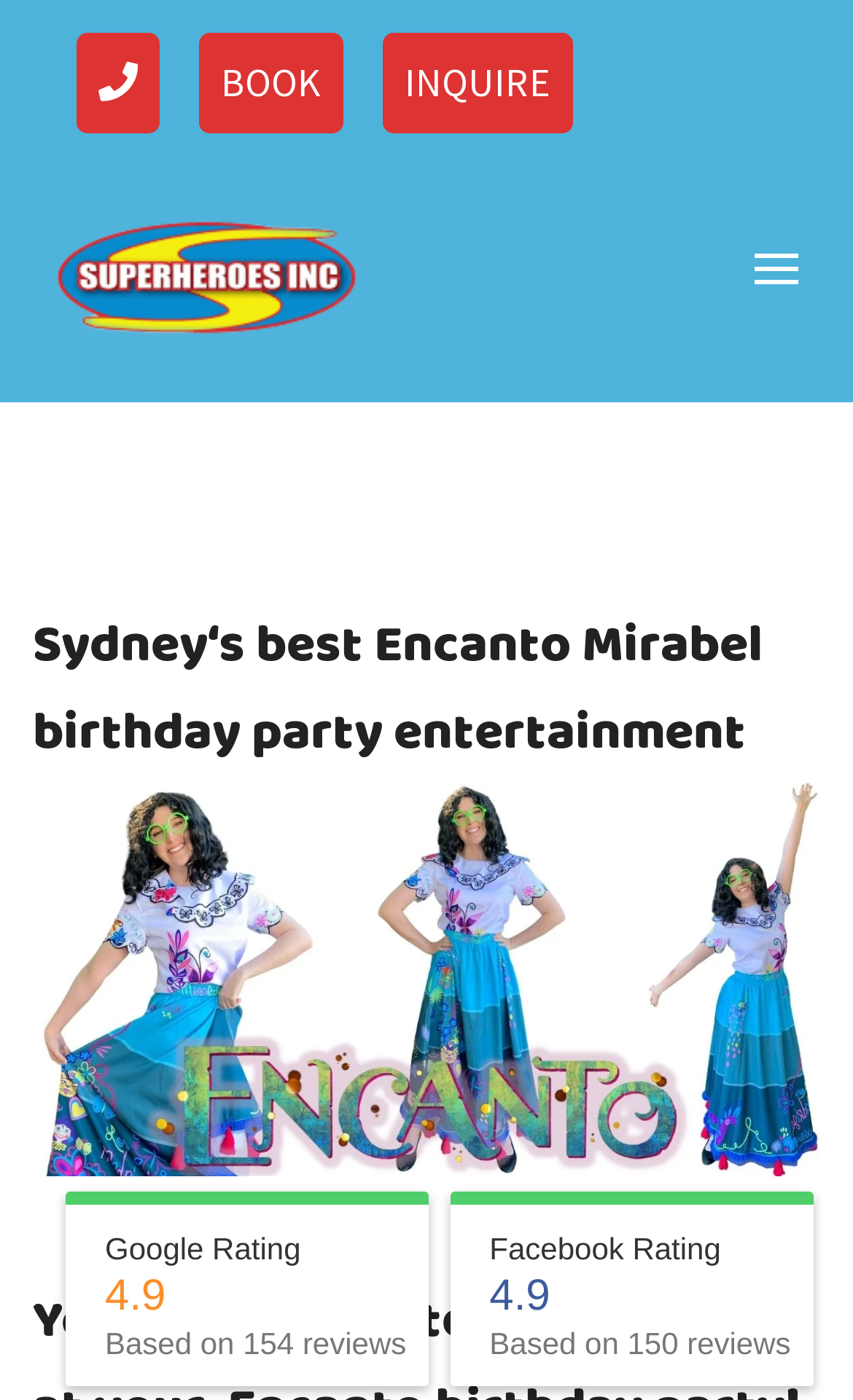Create an elaborate caption that covers all aspects of the webpage.

The webpage is about booking an Encanto Mirabel themed birthday party with Superheroes Inc, a kids' party entertainment service in Sydney. At the top left, there is a link with a font awesome icon, followed by two links, "BOOK" and "INQUIRE", aligned horizontally. Below these links, there is a logo of Superheroes Inc, which is an image with the company name.

The main content of the webpage starts with a heading that reads "Sydney's best Encanto Mirabel birthday party entertainment". Below the heading, there is a figure, likely an image related to the party theme. 

On the bottom left, there are three lines of text, indicating the company's Google rating, which is 4.9 based on 154 reviews. On the bottom right, there is similar information about the company's Facebook rating, also based on 150 reviews.